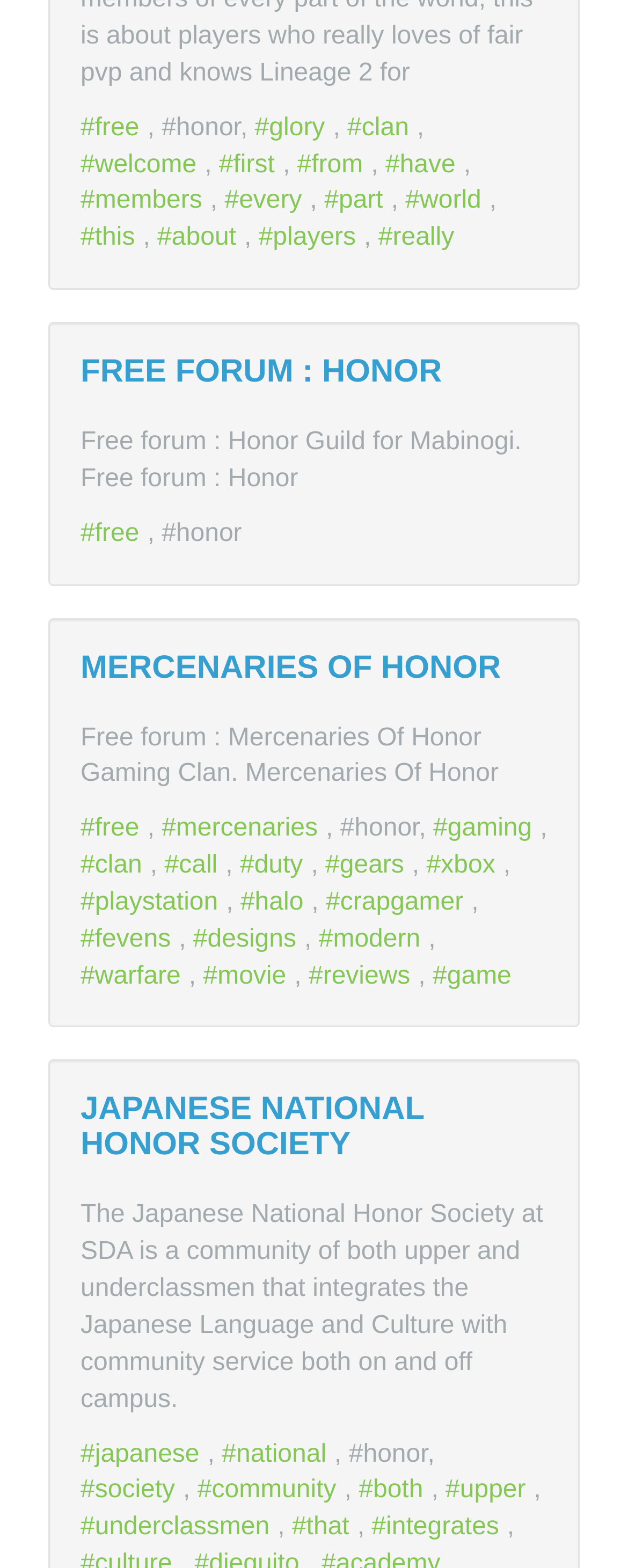Please identify the bounding box coordinates of the area I need to click to accomplish the following instruction: "Visit the 'MERCENARIES OF HONOR' page".

[0.128, 0.414, 0.798, 0.437]